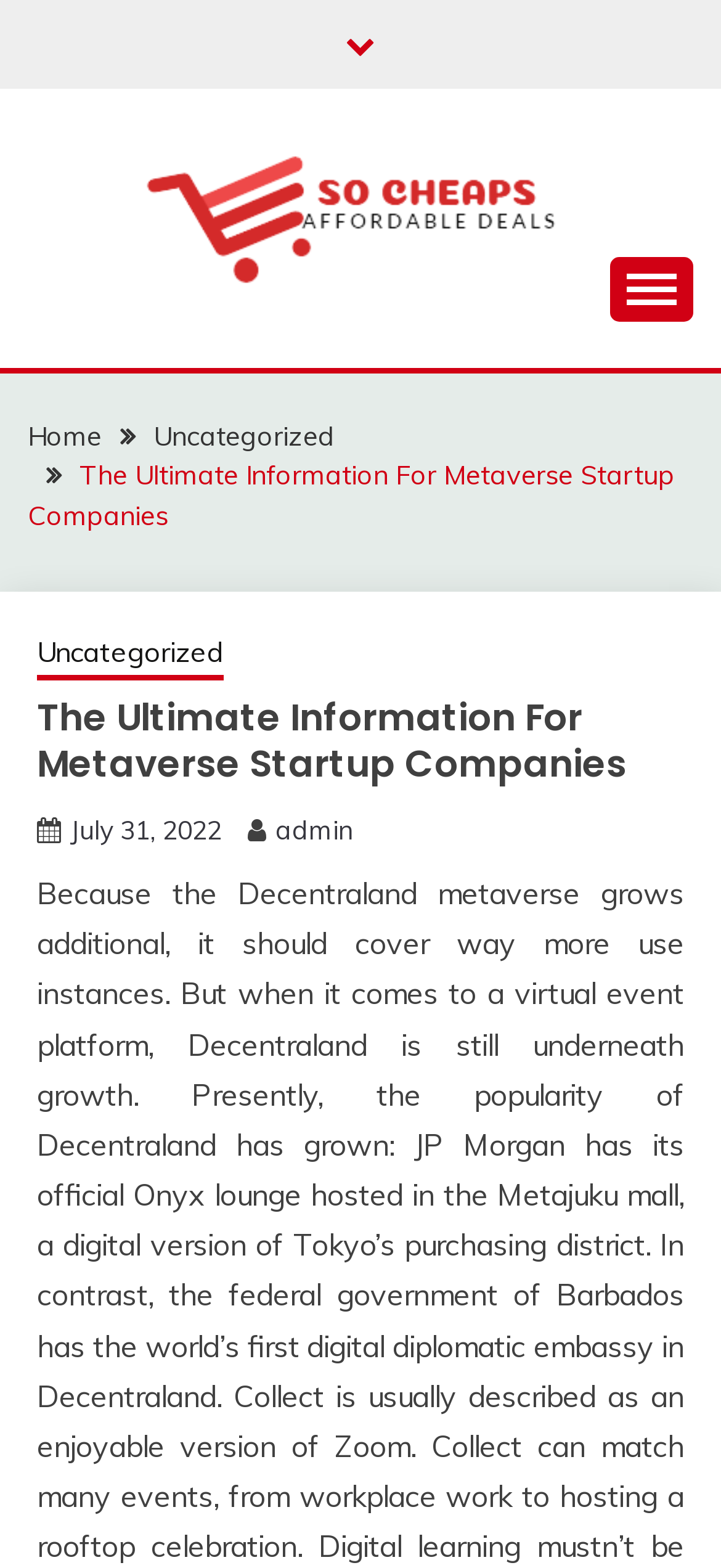Give a short answer using one word or phrase for the question:
How many links are in the breadcrumbs navigation?

4